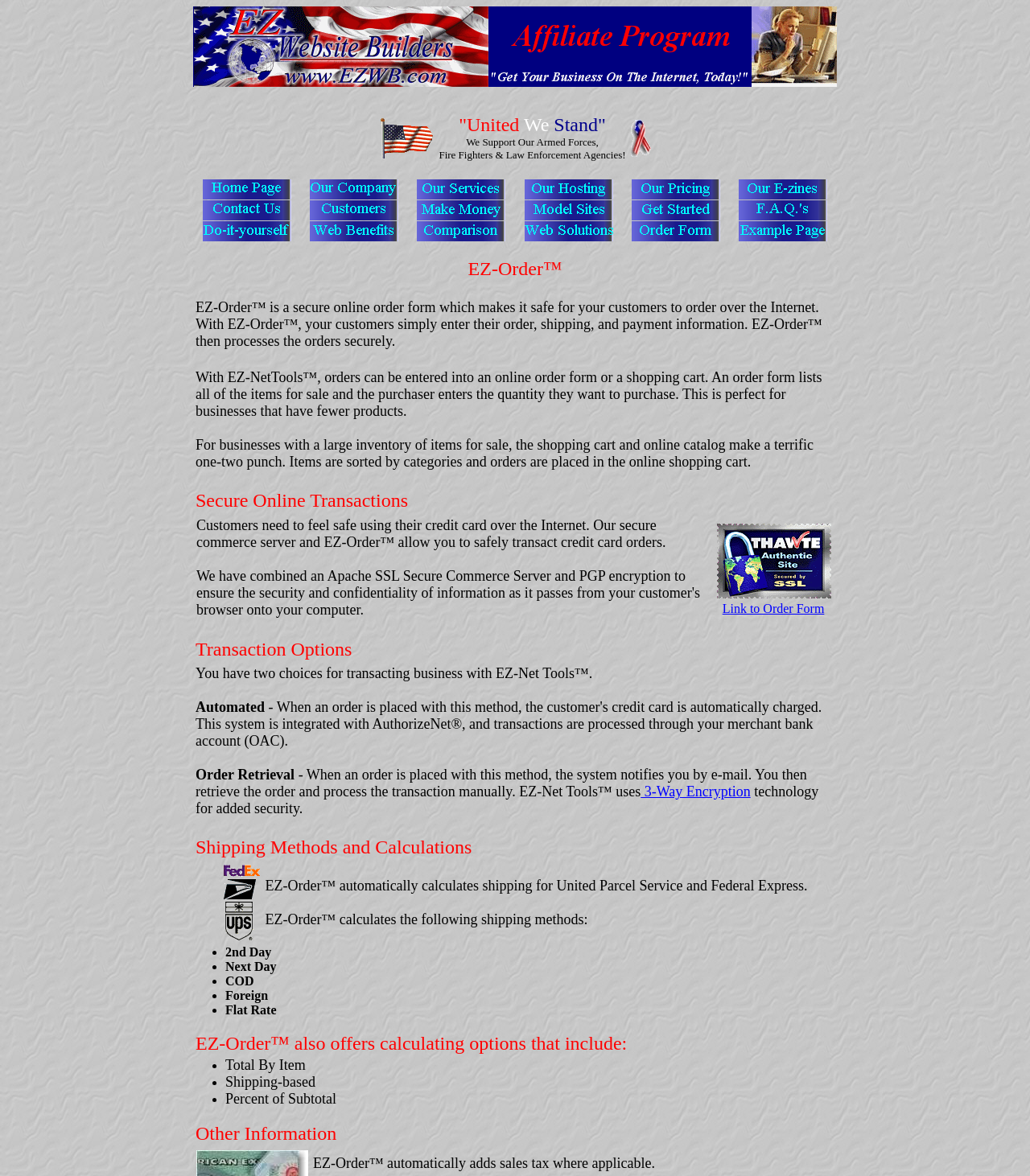Please answer the following question using a single word or phrase: 
What is the purpose of the webpage?

Website building and hosting